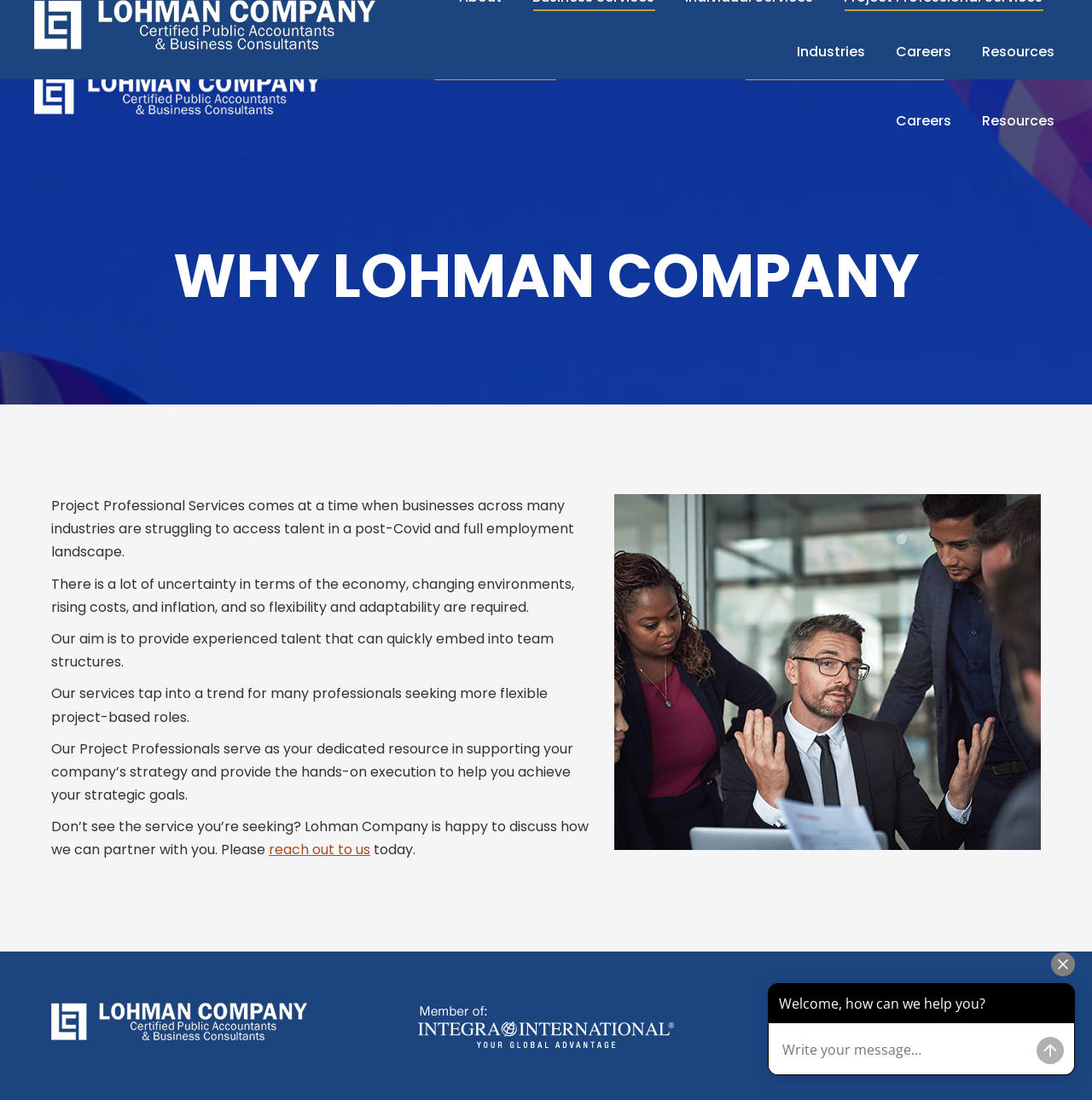What is the address of Lohman Company?
Could you answer the question with a detailed and thorough explanation?

The address of Lohman Company is obtained from the text '1630 South Stapley Drive, Suite 108,' with bounding box coordinates [0.721, 0.928, 0.909, 0.943] and 'Mesa, AZ 85204-6658' with bounding box coordinates [0.756, 0.944, 0.874, 0.959].